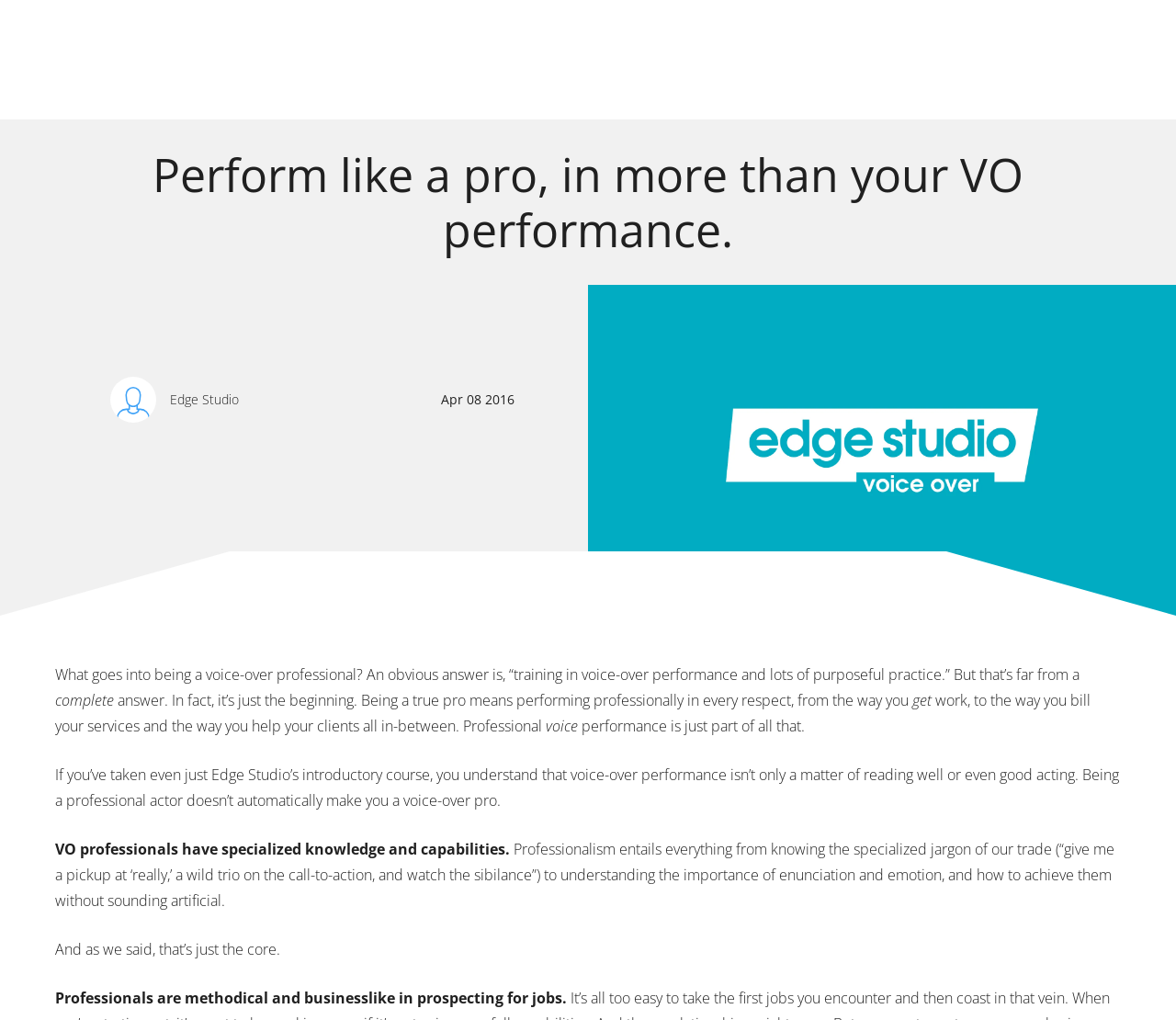What do VO professionals have?
Can you provide an in-depth and detailed response to the question?

As stated on the webpage, VO professionals have specialized knowledge and capabilities, which include understanding the importance of enunciation and emotion, and how to achieve them without sounding artificial.